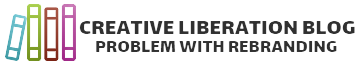What tone does the design aim to convey?
Answer with a single word or phrase by referring to the visual content.

playful yet professional